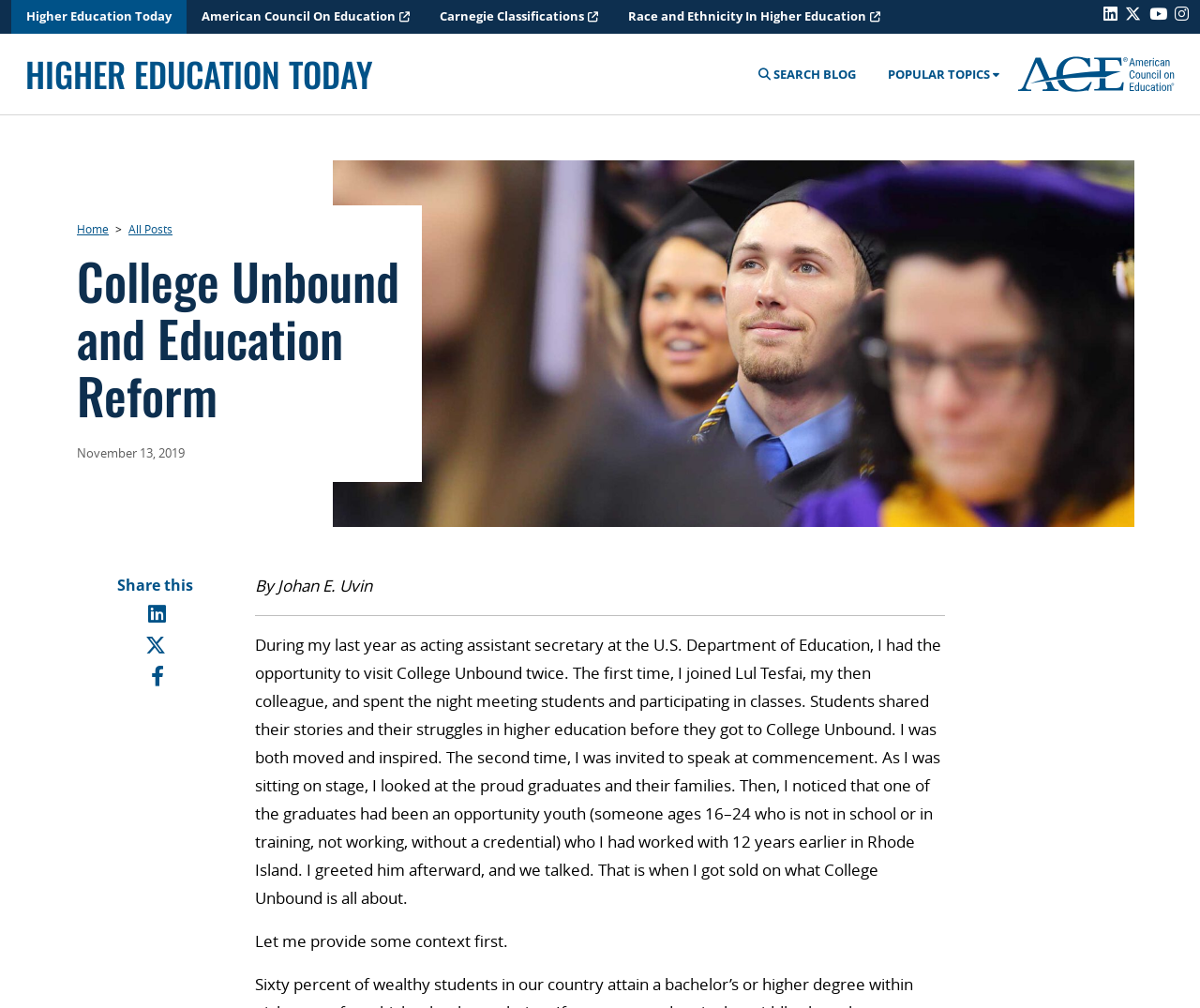Locate the bounding box coordinates of the element you need to click to accomplish the task described by this instruction: "Go to the home page".

[0.064, 0.219, 0.091, 0.234]